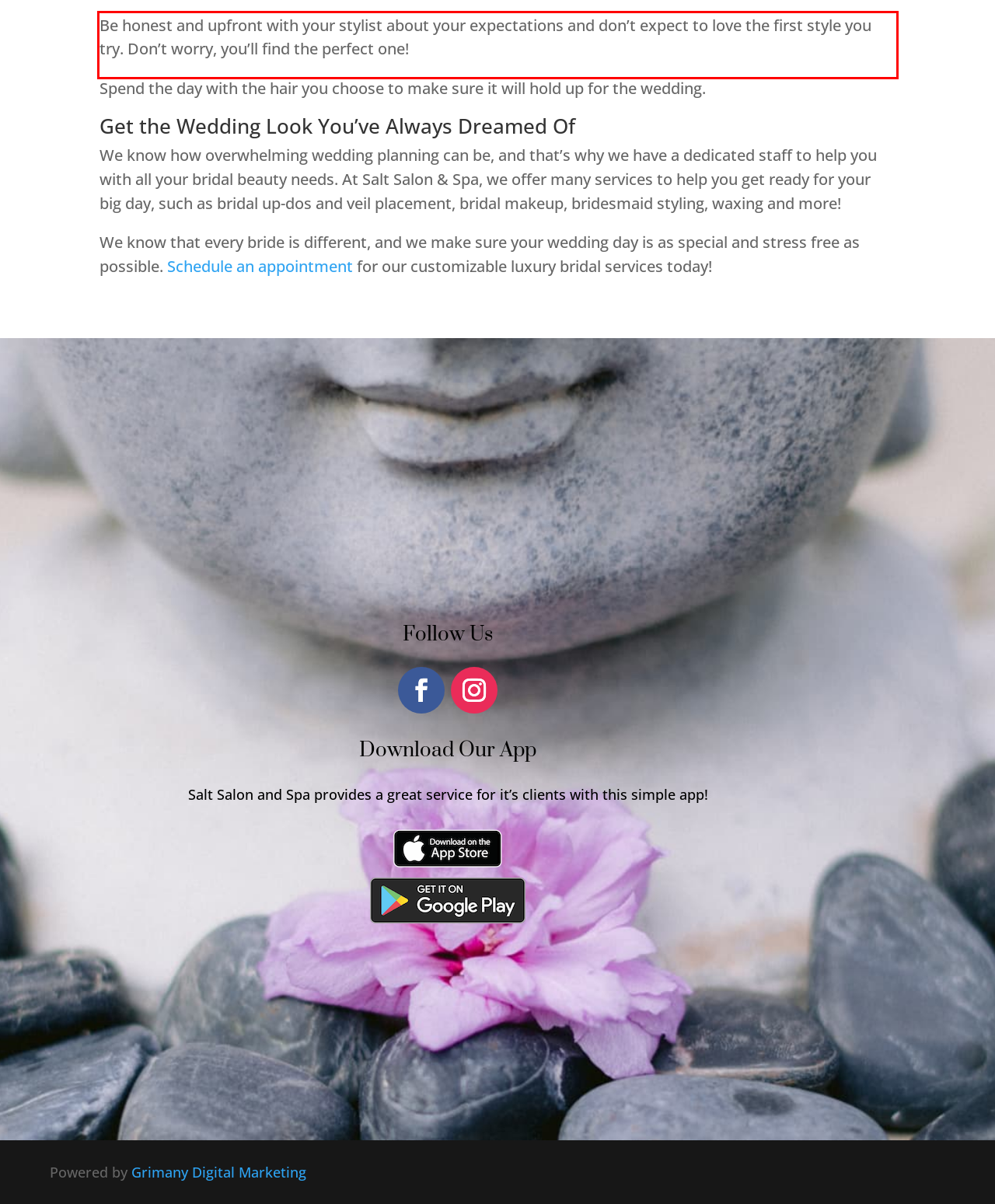You are presented with a screenshot containing a red rectangle. Extract the text found inside this red bounding box.

Be honest and upfront with your stylist about your expectations and don’t expect to love the first style you try. Don’t worry, you’ll find the perfect one!